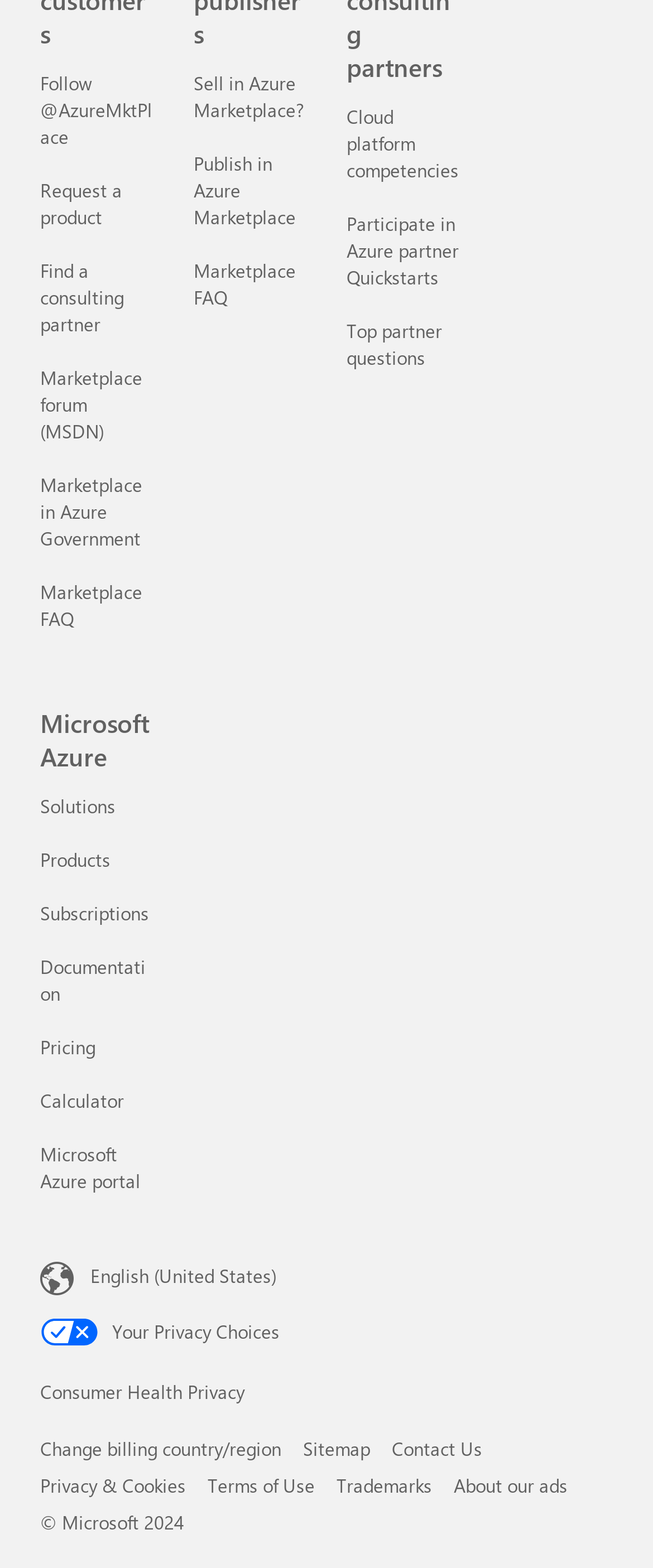Provide the bounding box coordinates of the section that needs to be clicked to accomplish the following instruction: "Read the post by Shelley Powers."

None